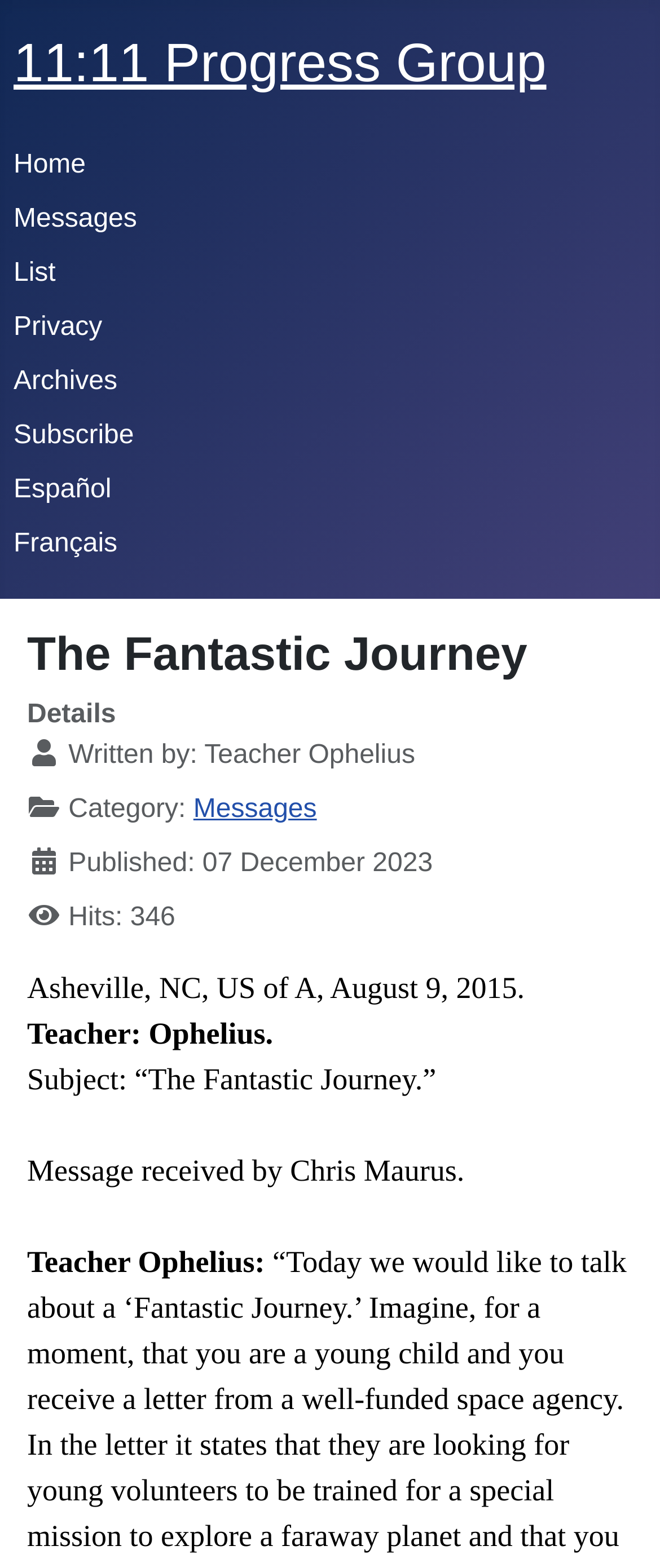Answer the question using only one word or a concise phrase: What is the category of the message?

Messages